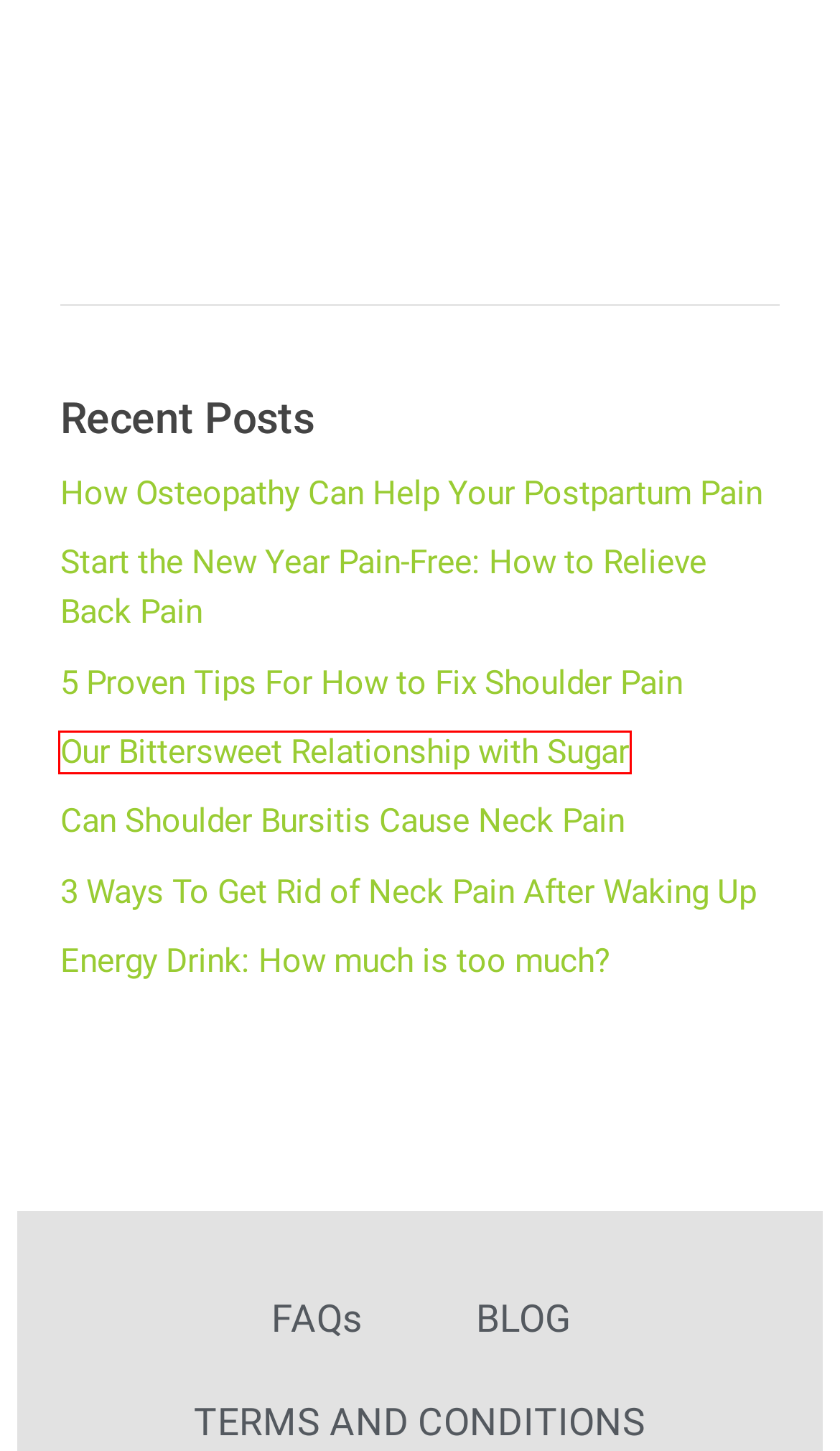Provided is a screenshot of a webpage with a red bounding box around an element. Select the most accurate webpage description for the page that appears after clicking the highlighted element. Here are the candidates:
A. Our Bittersweet Relationship with Sugar - Focus Osteopathy
B. 5 Proven Tips For How to Fix Shoulder Pain - Focus Osteopathy
C. How Osteopathy Can Help Your Postpartum Pain - Focus Osteopathy
D. 3 Ways To Get Rid of Neck Pain After Waking Up
E. Energy Drink: How much is too much? - Focus Osteopathy
F. Can Shoulder Bursitis Cause Neck Pain
G. Get rid of back pain this year with Focus Osteopathy
H. Expert Blogs & Advice | Focus Osteopathy

A